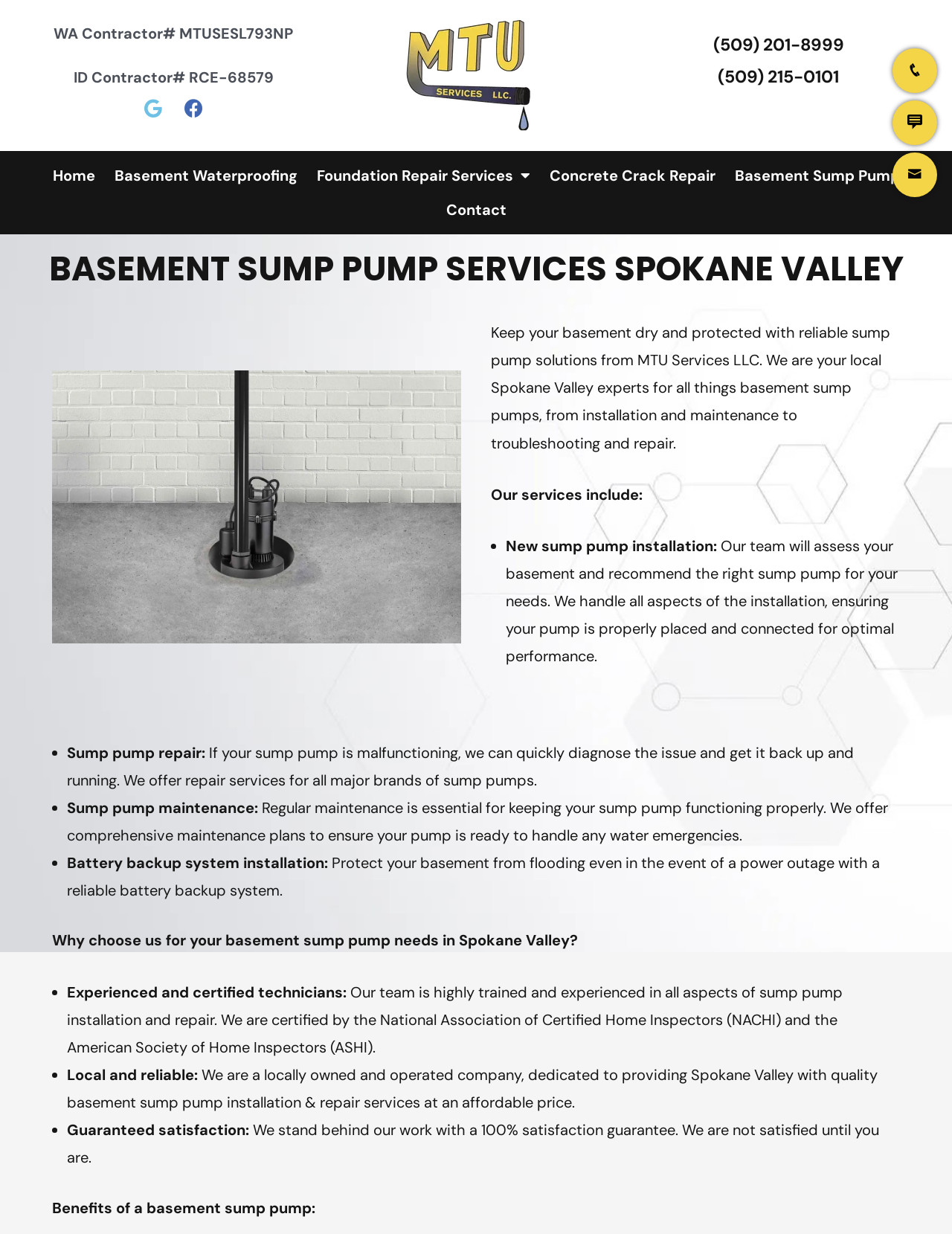Locate the bounding box coordinates of the element that needs to be clicked to carry out the instruction: "Call the company using phone number (509) 201-8999". The coordinates should be given as four float numbers ranging from 0 to 1, i.e., [left, top, right, bottom].

[0.749, 0.027, 0.886, 0.045]